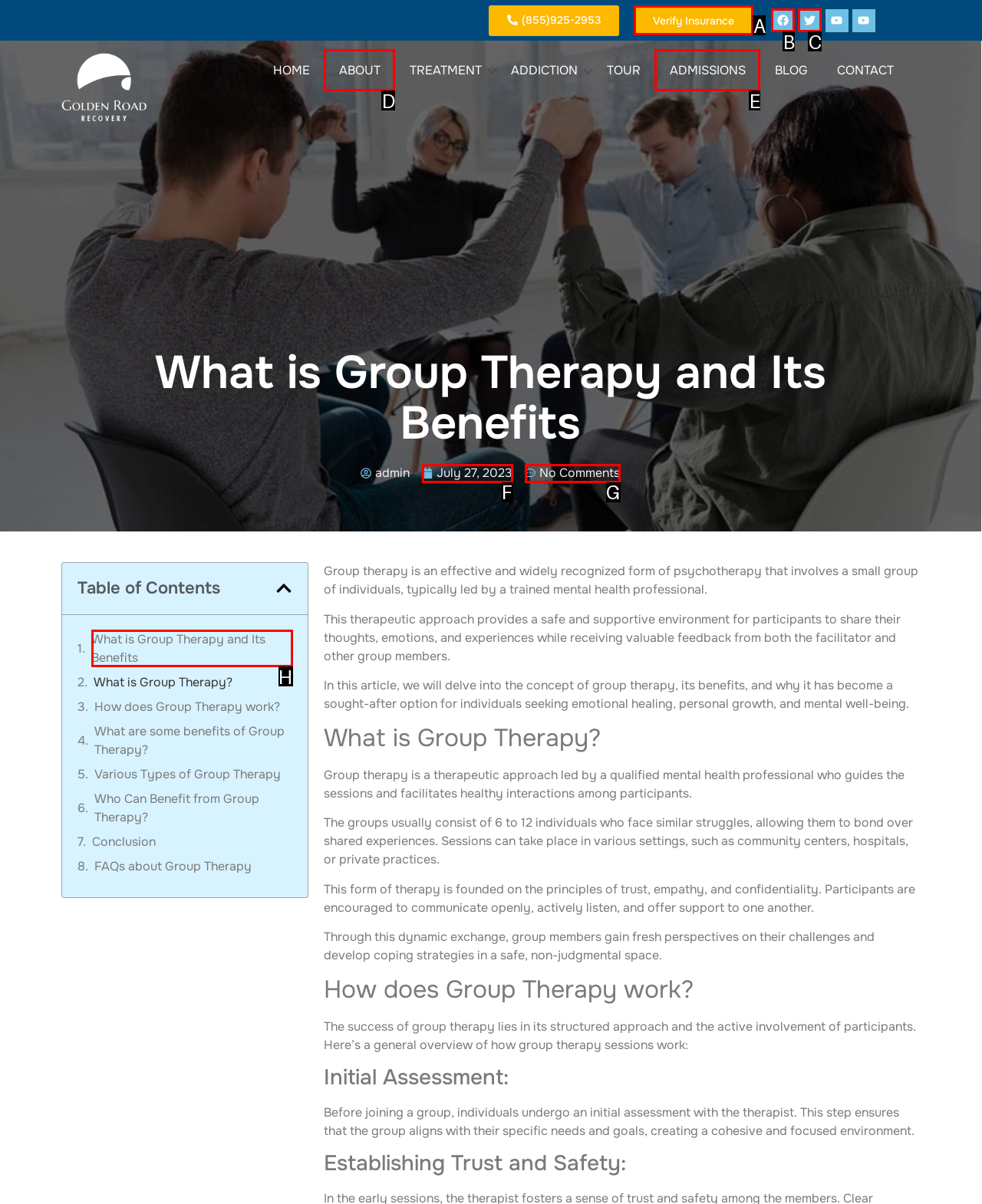Determine the letter of the element to click to accomplish this task: Leave a comment. Respond with the letter.

None